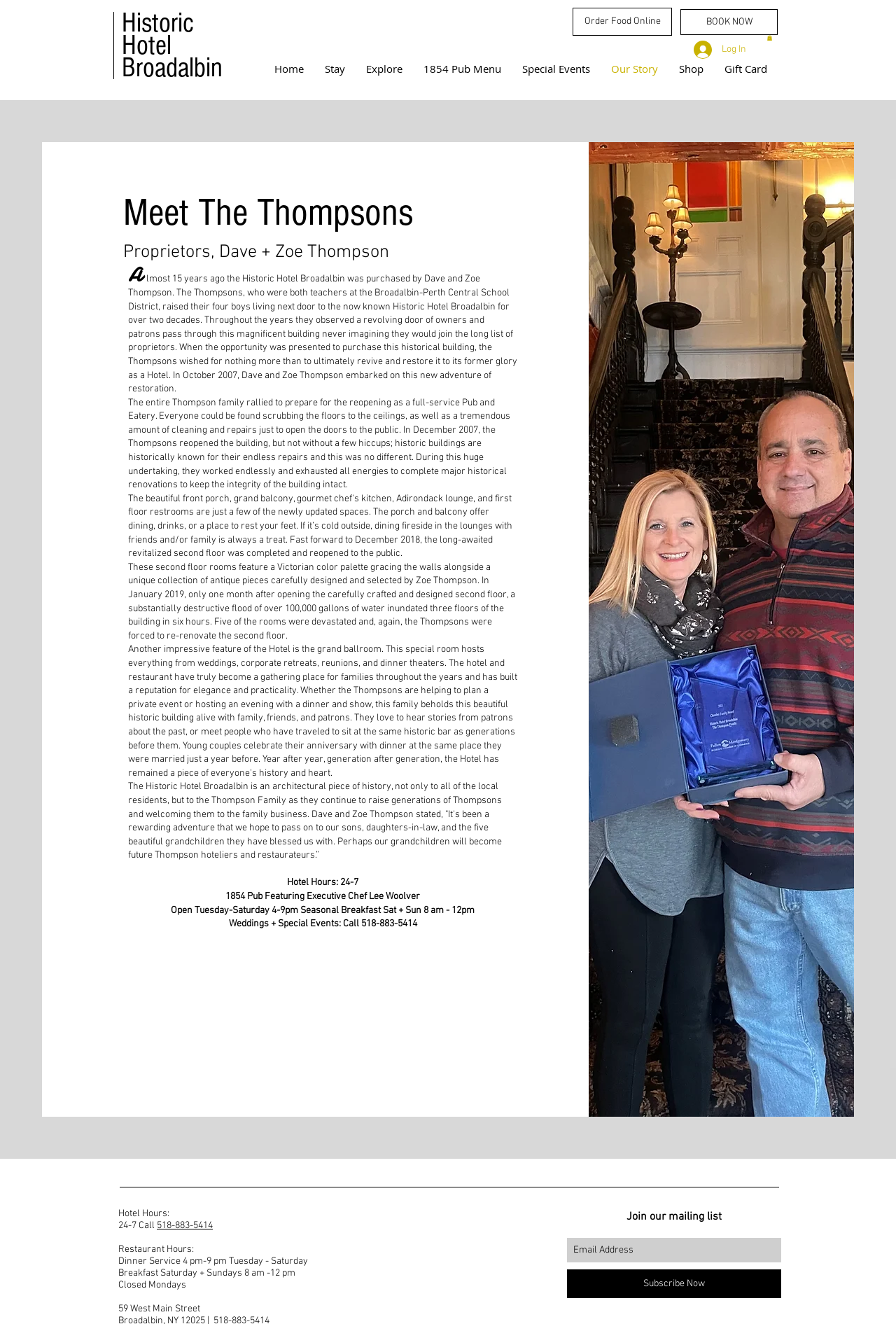Produce an extensive caption that describes everything on the webpage.

The webpage is about the Historic Hotel Broadalbin, specifically the story of the Thompson family who purchased and renovated the hotel. At the top of the page, there are three headings: "Historic", "Hotel", and "Broadalbin". Below these headings, there is a "BOOK NOW" link and a navigation menu with links to various sections of the website, including "Home", "Stay", "Explore", and "Our Story".

The main content of the page is divided into sections. The first section introduces the Thompson family, who are the proprietors of the hotel. There is a heading "Meet The Thompsons" followed by a paragraph of text describing how the family purchased the hotel and restored it to its former glory. Below this, there is a series of paragraphs detailing the family's efforts to renovate the hotel, including overcoming challenges such as a flood that damaged the building.

To the right of the main content, there is a section with hotel information, including hours of operation, restaurant hours, and contact information. There is also an image of the Thompson family, who are the winners of a Chamber Family award.

At the bottom of the page, there is a slideshow region with a call-to-action to join the hotel's mailing list. There is a textbox to enter an email address and a "Subscribe Now" button.

Throughout the page, there are several images, including a logo of the hotel, an icon for the "Cart with 0 items" button, and an image of the hotel's exterior. The overall layout of the page is clean and easy to navigate, with clear headings and concise text.